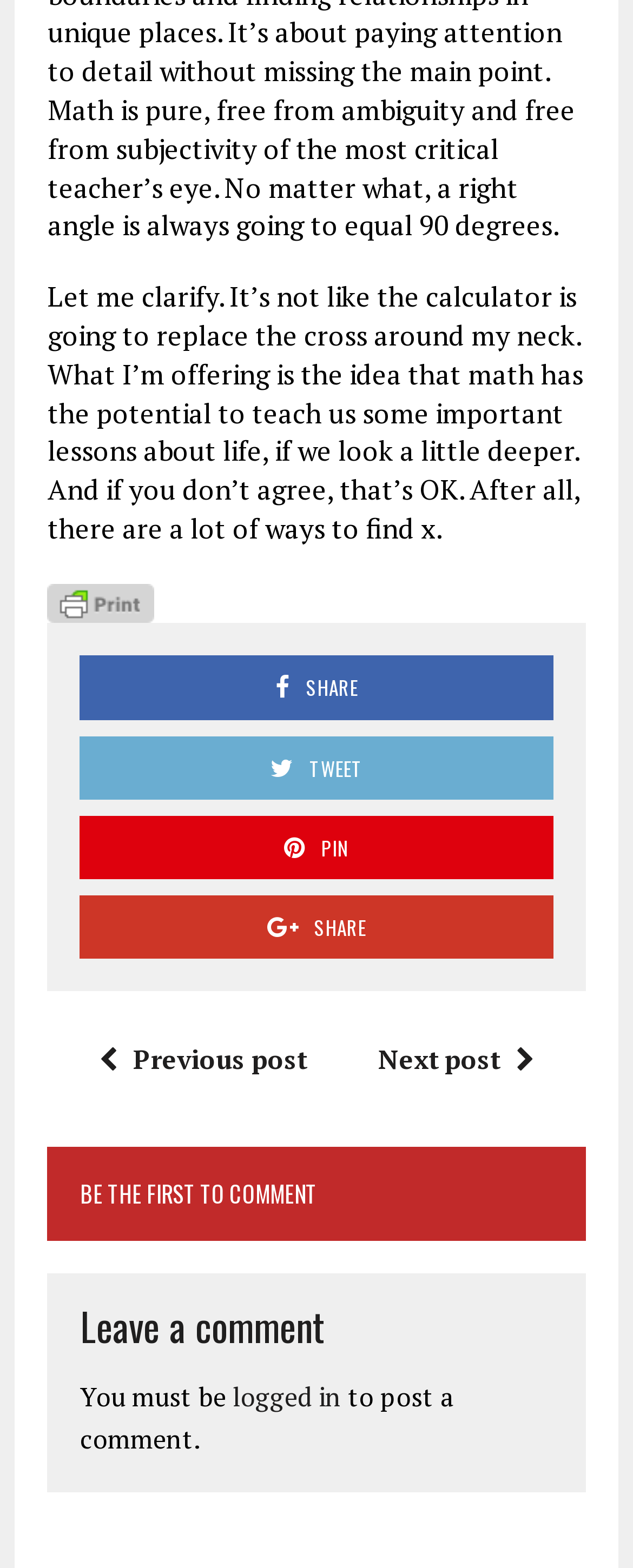Determine the bounding box coordinates for the UI element matching this description: "Next post".

[0.597, 0.664, 0.869, 0.687]